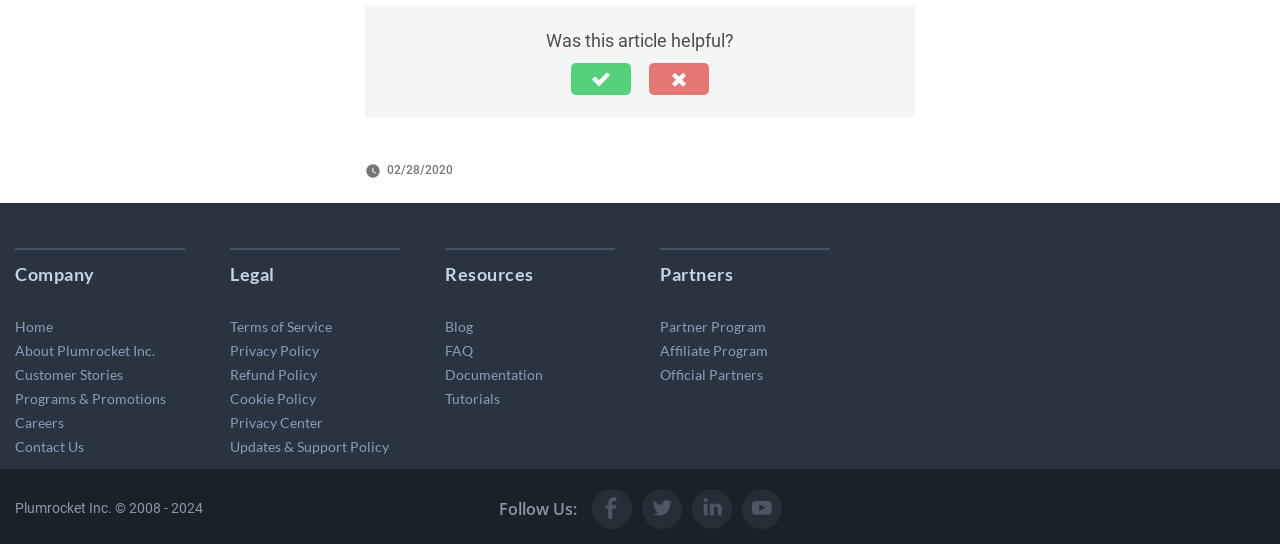What are the social media platforms listed?
Give a detailed and exhaustive answer to the question.

The social media platforms are listed in the footer section of the webpage, under the text 'Follow Us:' The links to these platforms are provided, and they are Facebook, Twitter, LinkedIn, and YouTube.